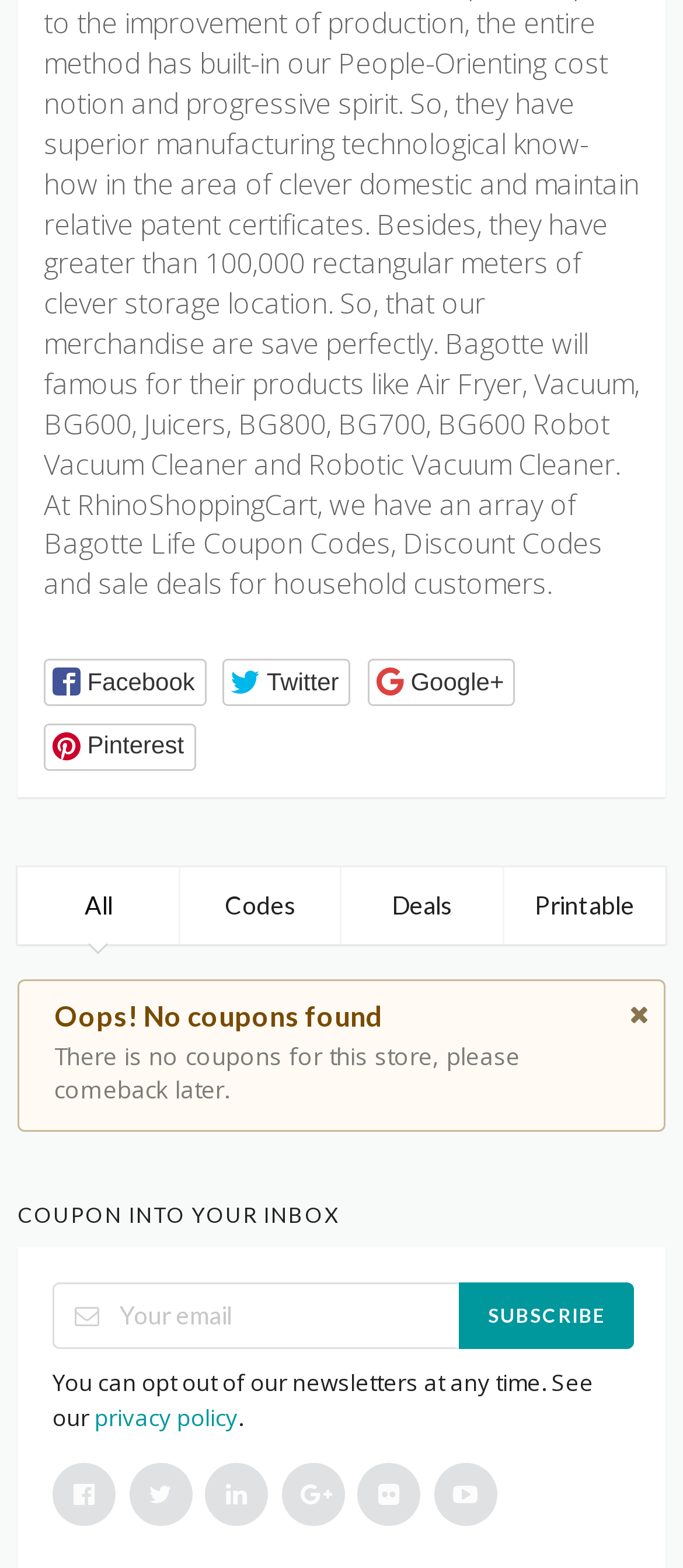Could you highlight the region that needs to be clicked to execute the instruction: "Click the Twitter button"?

[0.327, 0.42, 0.513, 0.45]